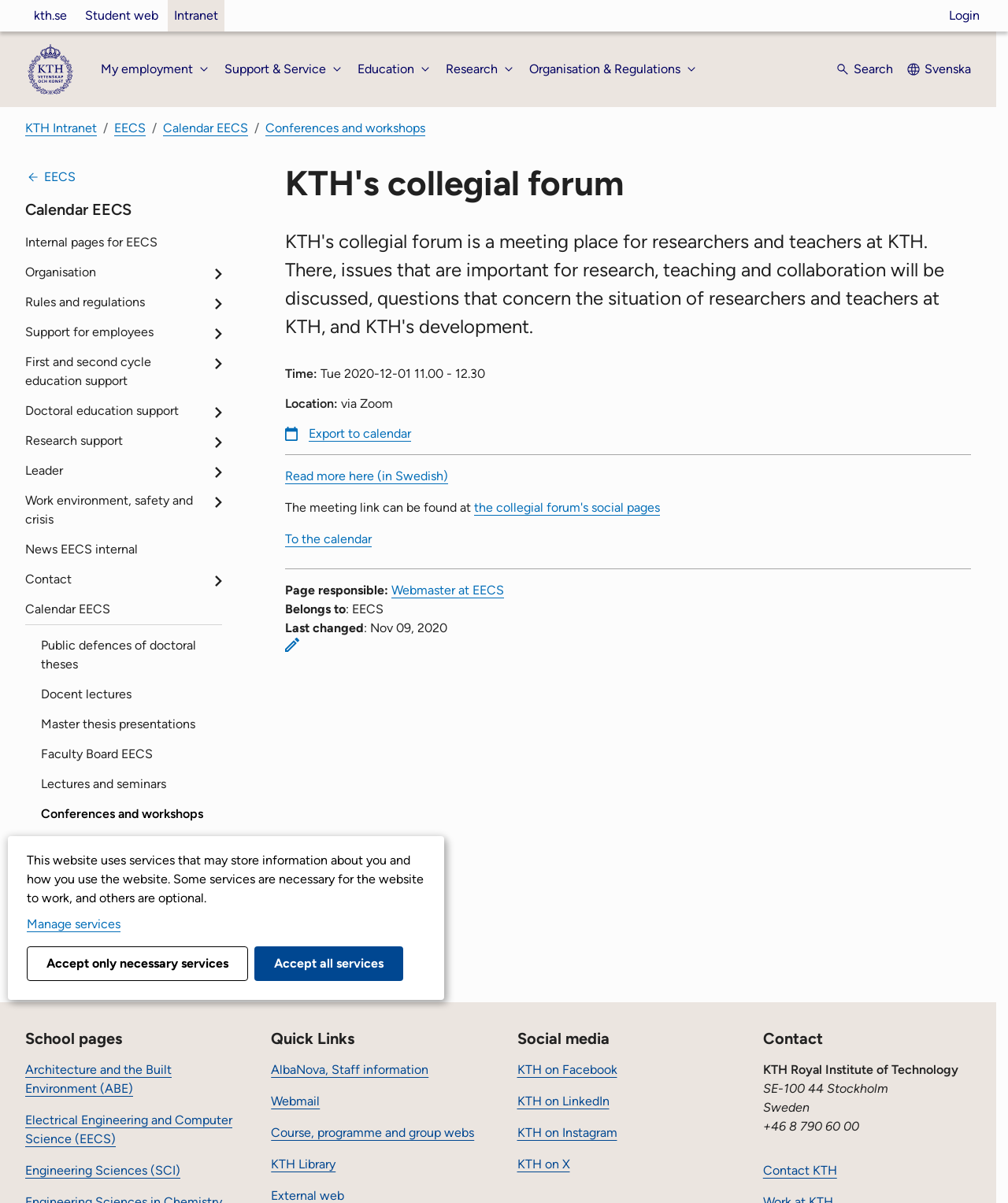Provide the bounding box coordinates for the area that should be clicked to complete the instruction: "View EECS internal pages".

[0.025, 0.189, 0.22, 0.214]